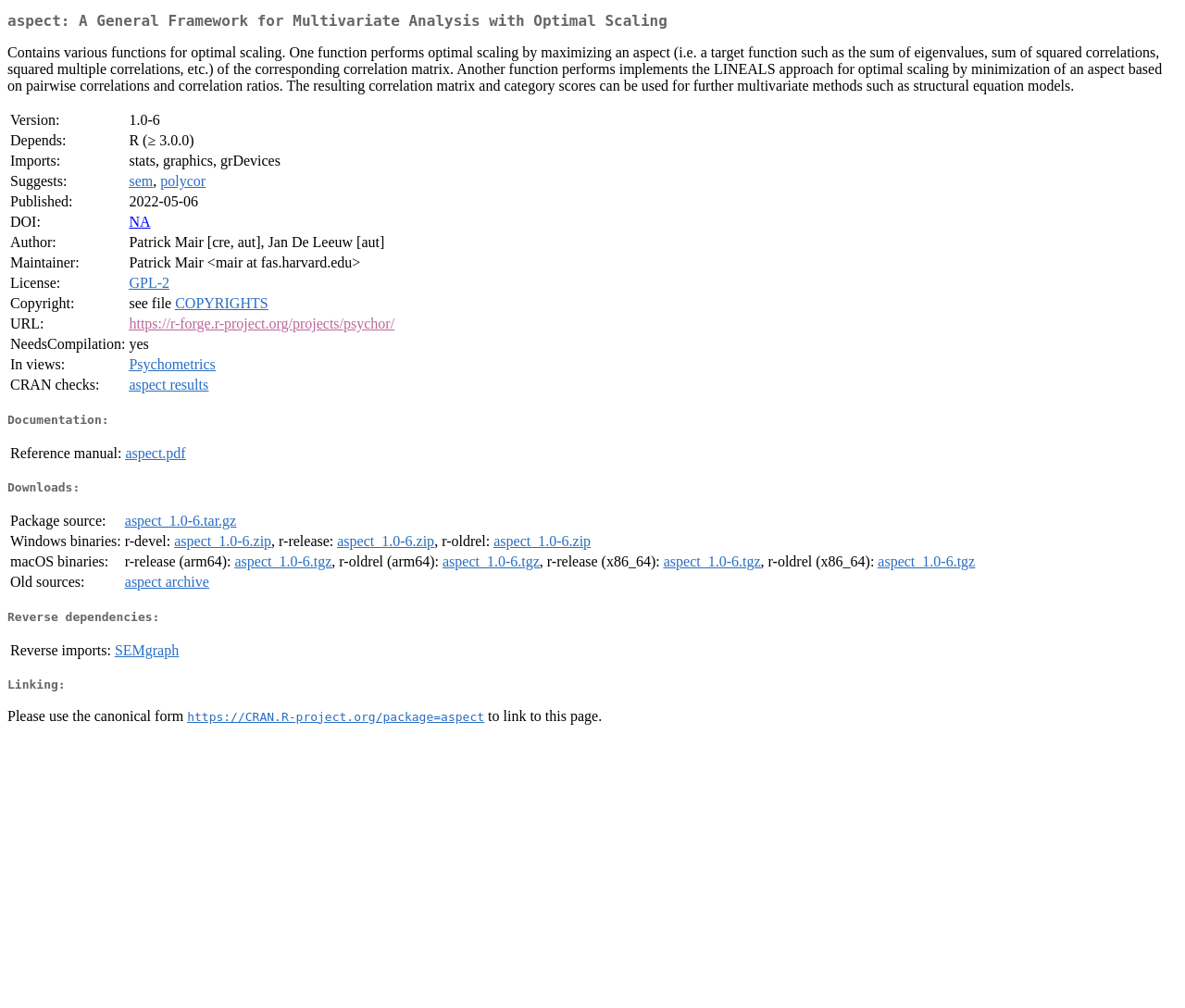Identify the bounding box of the UI element described as follows: "MICHAEL W. SHERER". Provide the coordinates as four float numbers in the range of 0 to 1 [left, top, right, bottom].

None